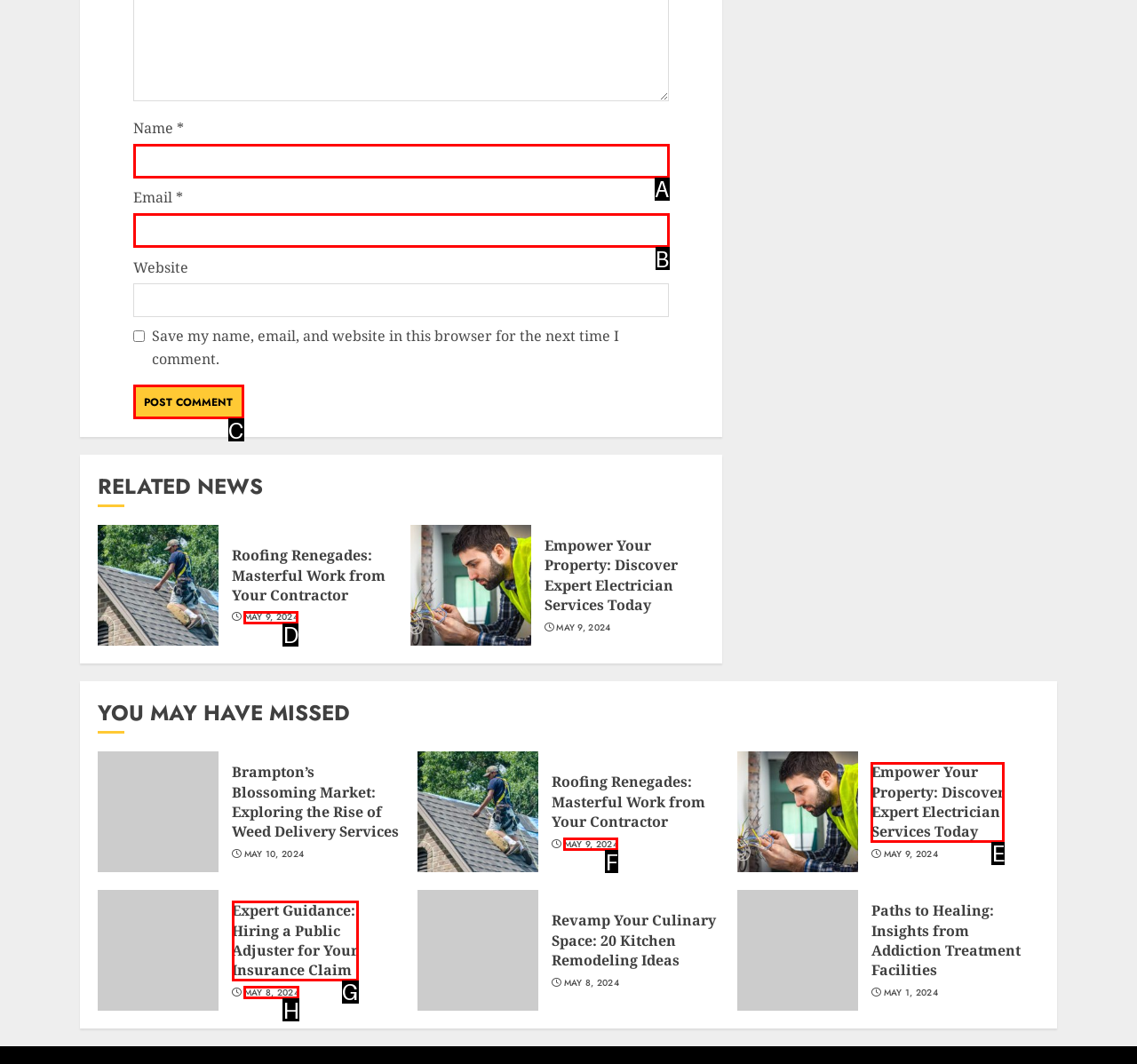Select the letter that corresponds to this element description: name="s" placeholder="Search..." title="Search for:"
Answer with the letter of the correct option directly.

None